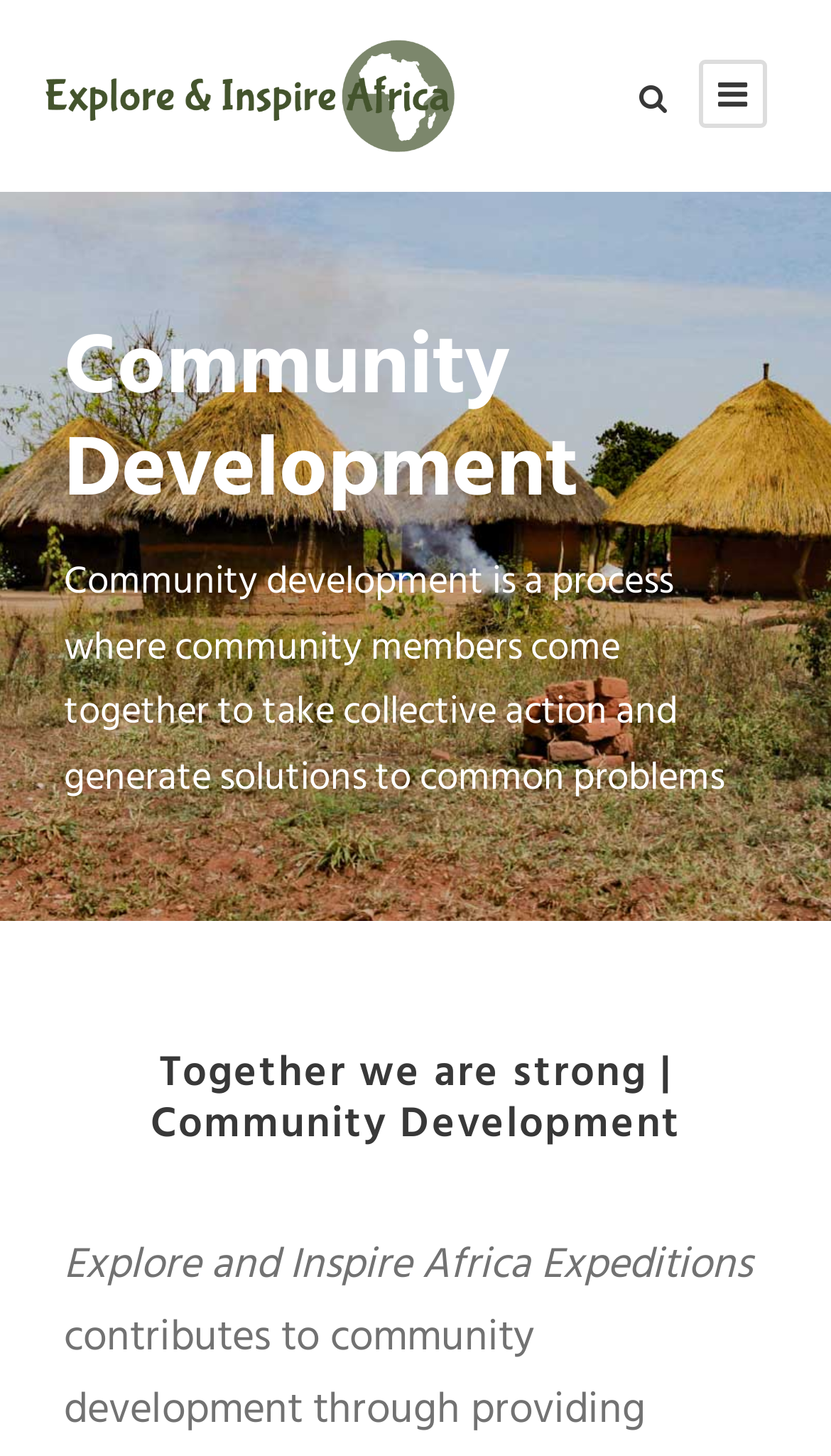Reply to the question with a single word or phrase:
How many links are present on the webpage?

3